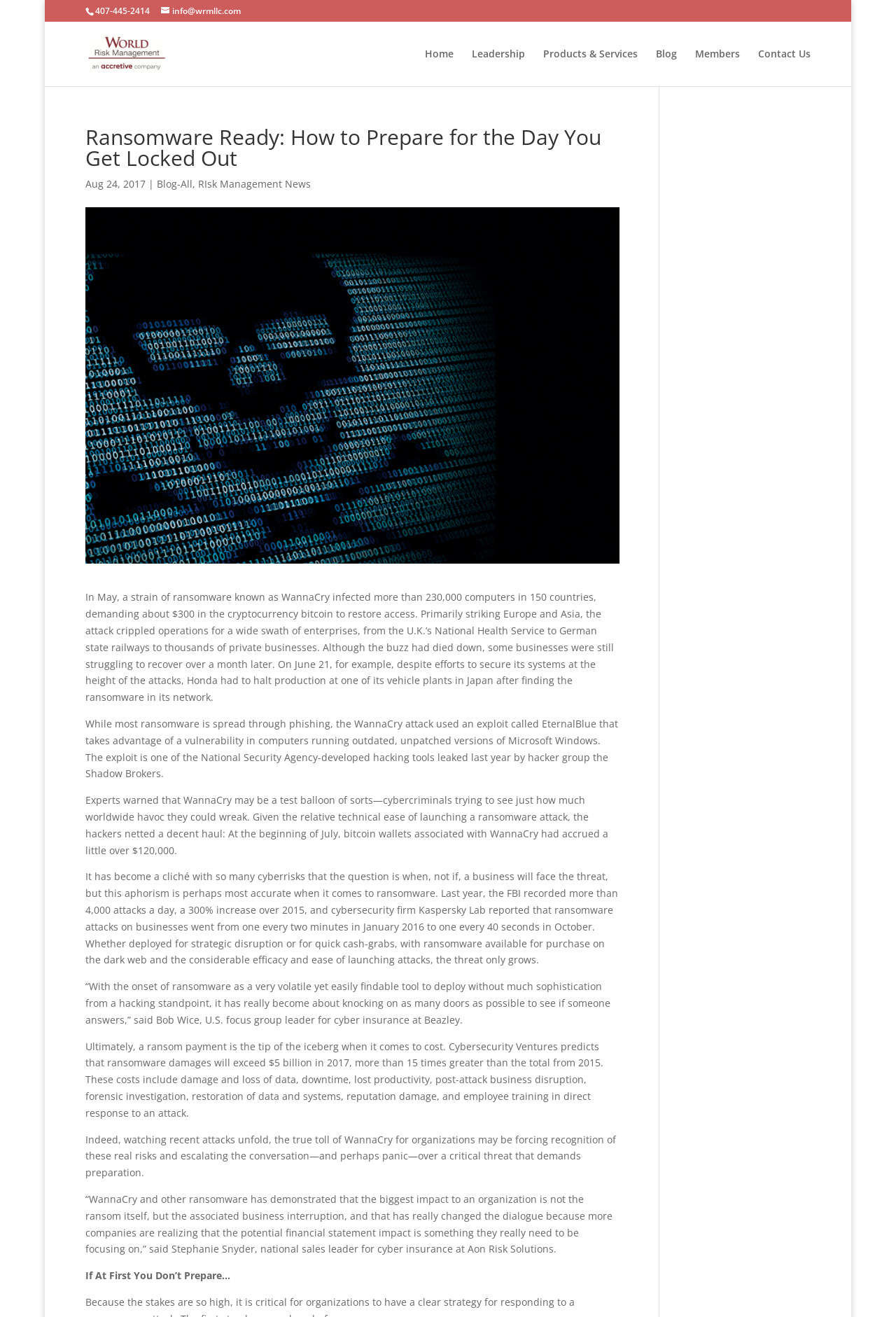Please specify the bounding box coordinates of the region to click in order to perform the following instruction: "Read more about 'Why You Should Add Branded Merchandise to Influencer PR Packages'".

None